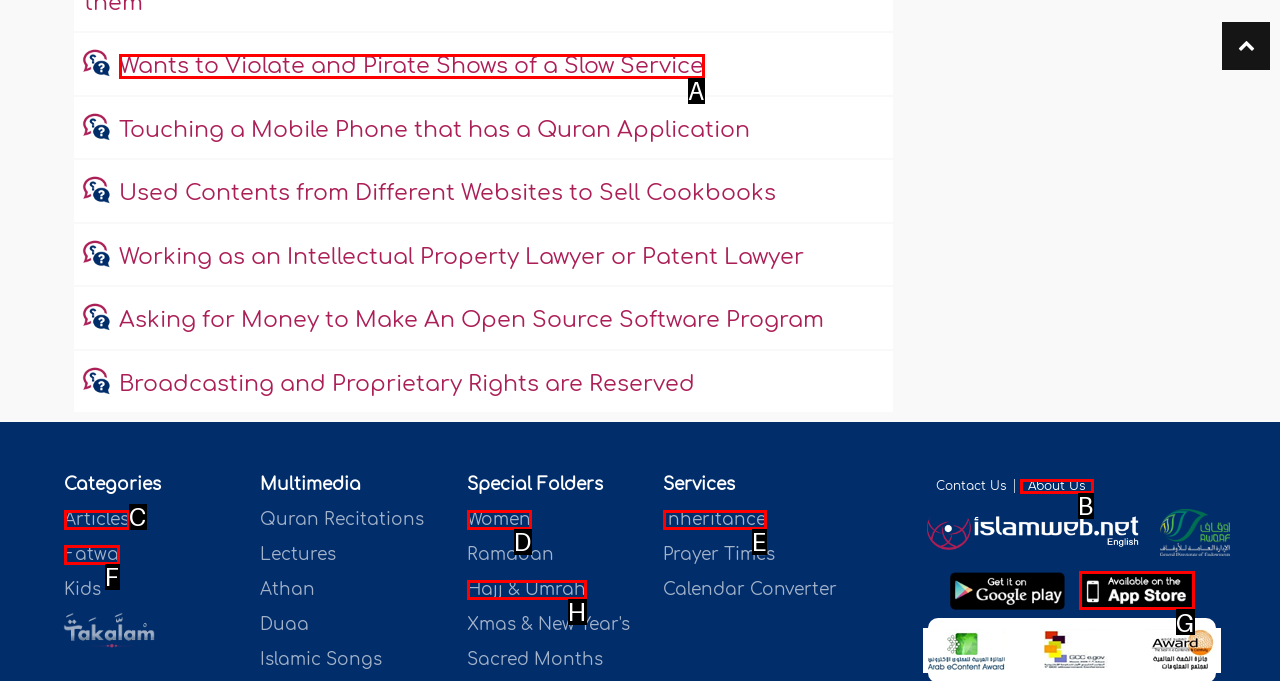Choose the HTML element that aligns with the description: Fatwa. Indicate your choice by stating the letter.

F